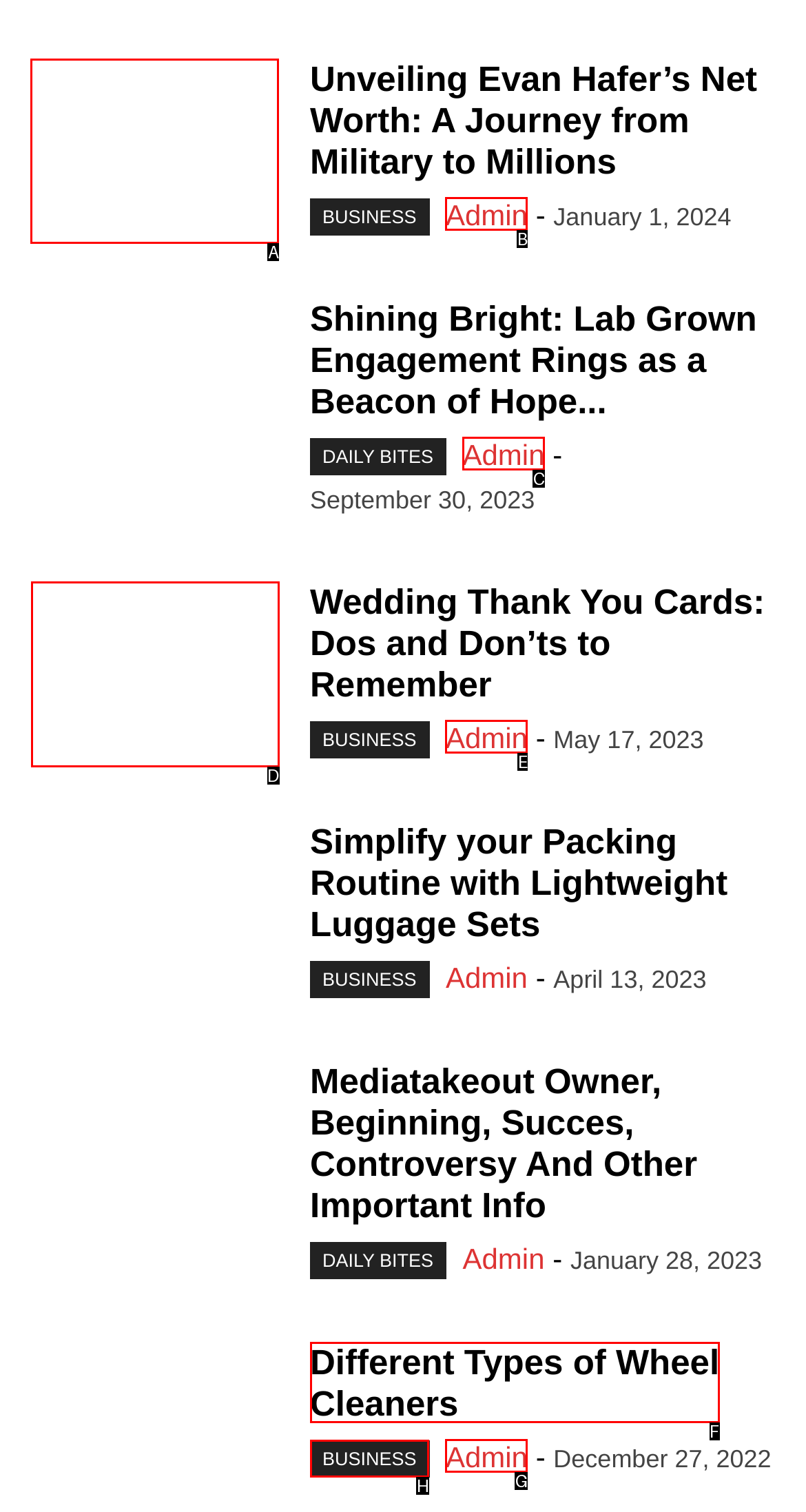Point out the HTML element I should click to achieve the following task: Read about Unveiling Evan Hafer’s Net Worth Provide the letter of the selected option from the choices.

A